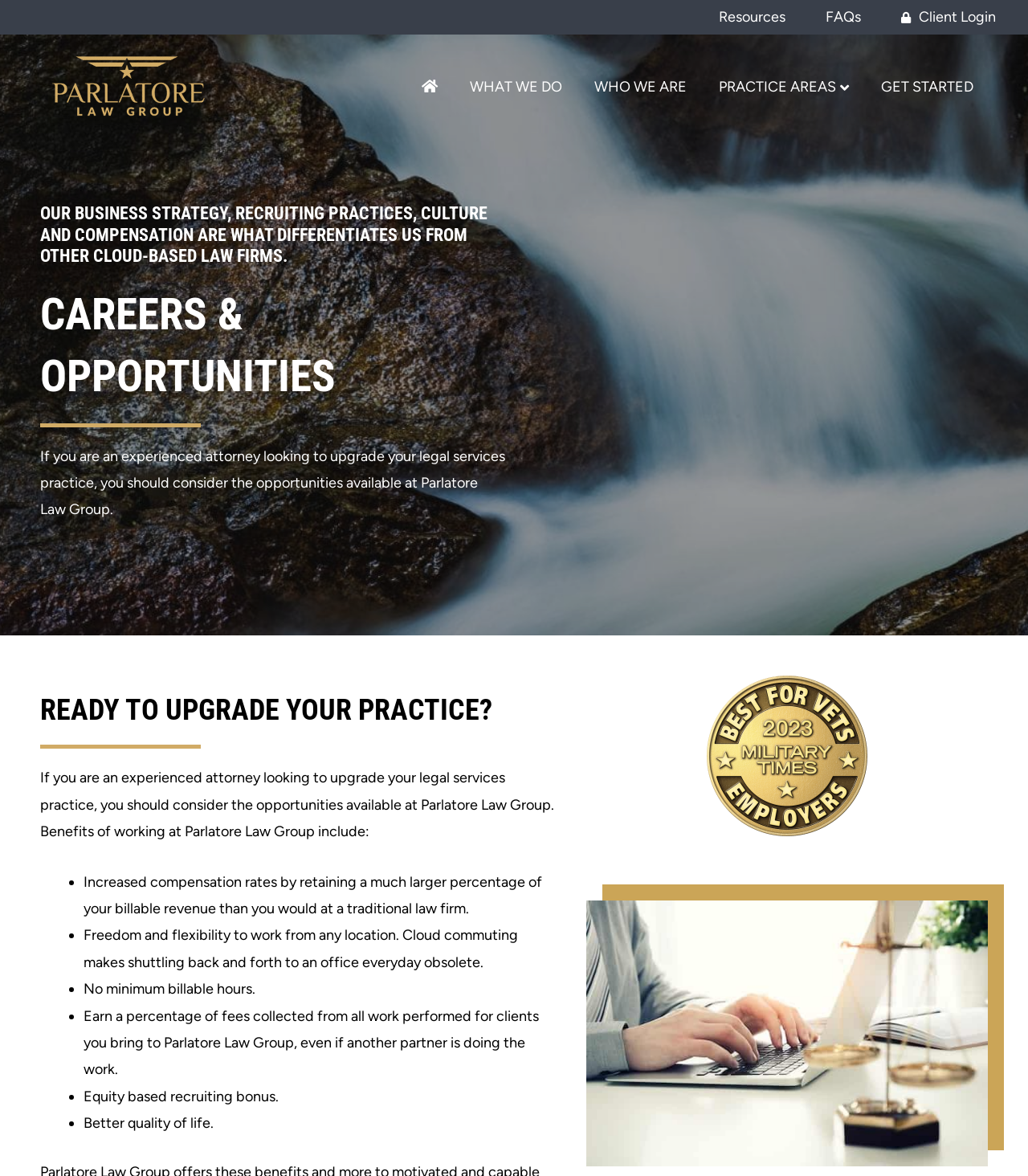Kindly provide the bounding box coordinates of the section you need to click on to fulfill the given instruction: "click the 'Home' link".

None